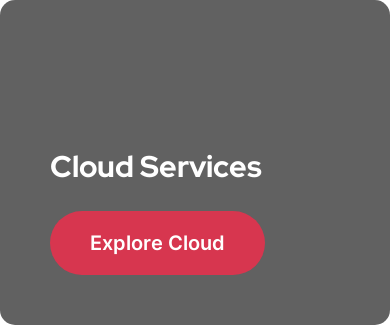Provide a thorough and detailed caption for the image.

The image features a professional scene capturing a senior executive engaging in conversation with a young, confident manager. This dynamic illustrates effective leadership and collaboration in a business environment, showcasing a diverse team environment where ideas and technology converge. The backdrop emphasizes a modern workspace, emphasizing the importance of teamwork in driving innovation. The overall tone conveys a sense of mentorship and guidance, reflecting a commitment to fostering talent and achieving business goals.